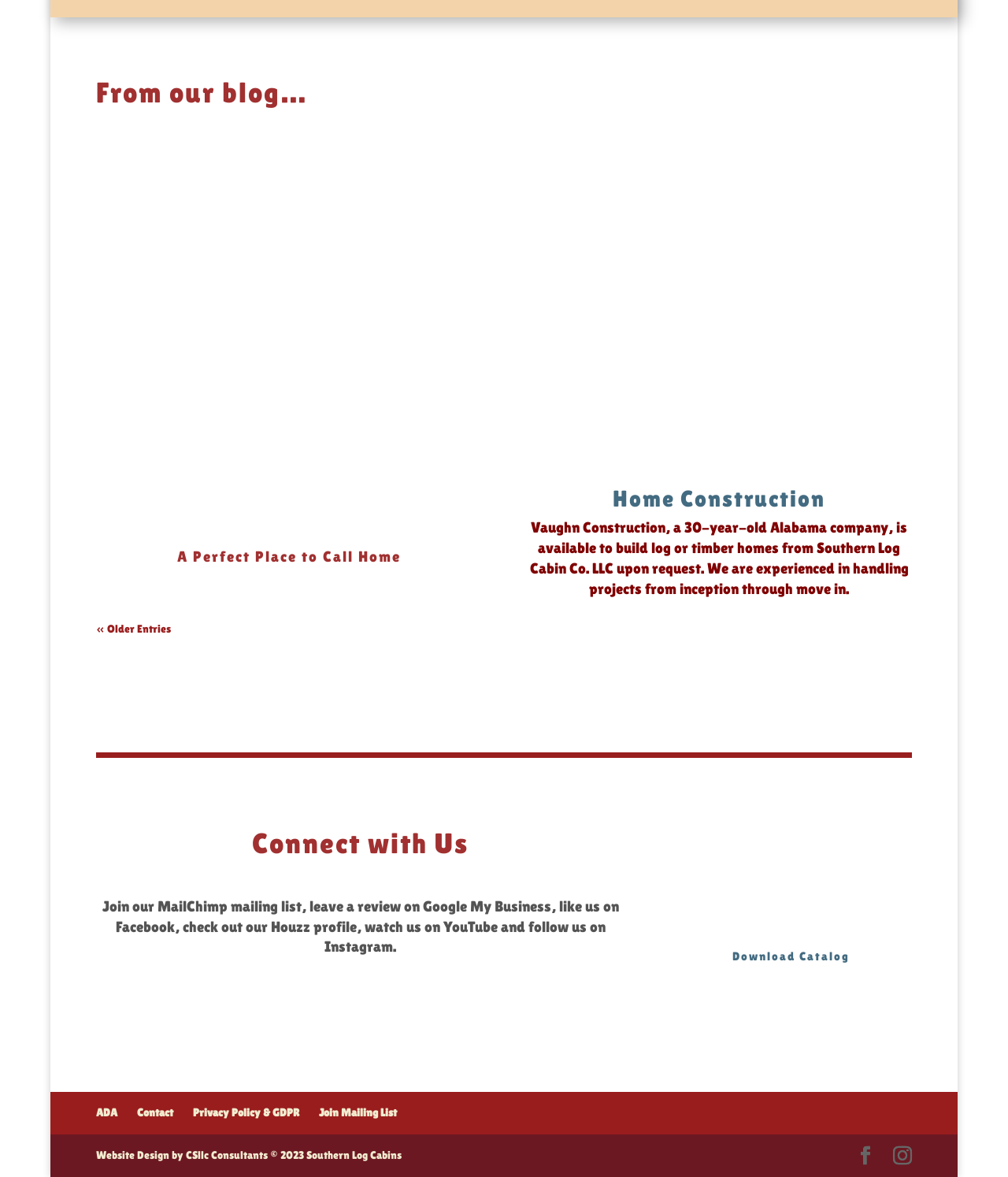Give the bounding box coordinates for this UI element: "Privacy Policy & GDPR". The coordinates should be four float numbers between 0 and 1, arranged as [left, top, right, bottom].

[0.191, 0.94, 0.297, 0.95]